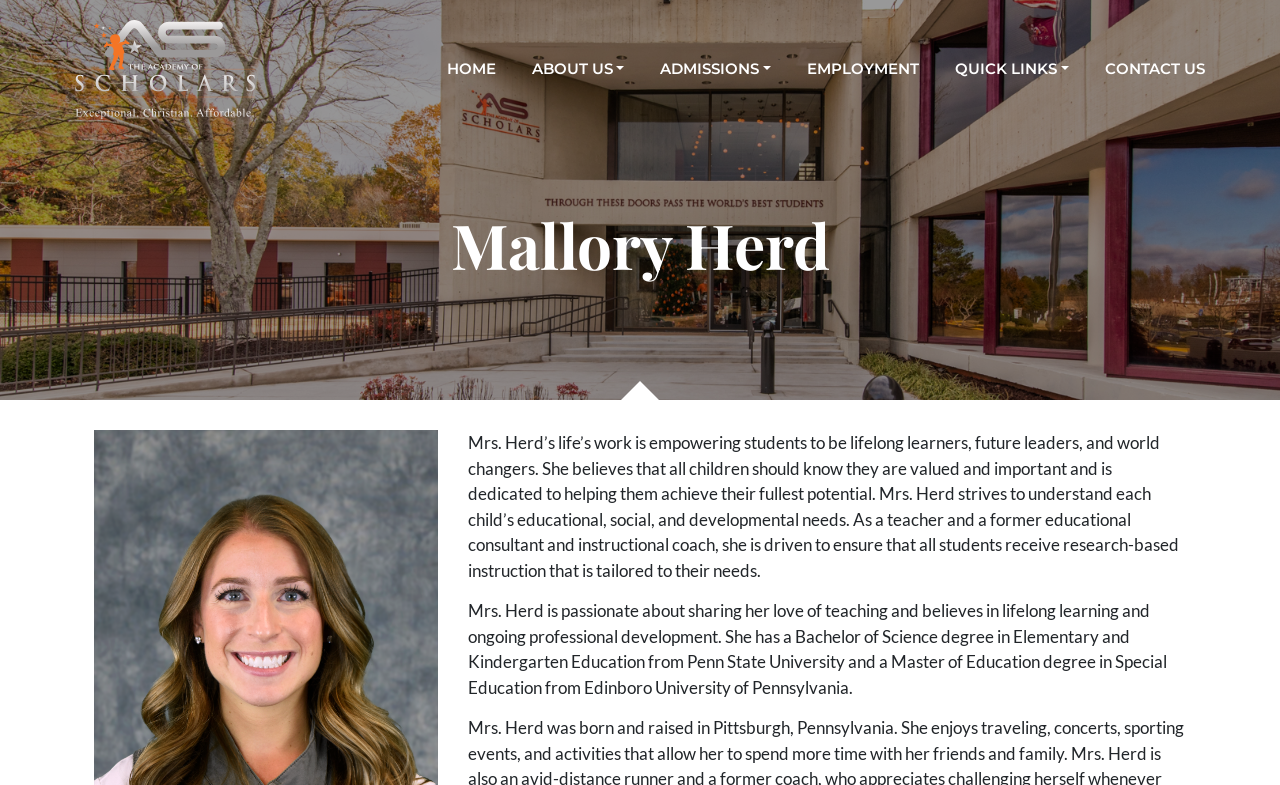What is the name of the academy?
Carefully analyze the image and provide a detailed answer to the question.

I found the answer by looking at the link element with the text 'The Academy of Scholars' and an image with the same name, which suggests that it is the name of an academy.